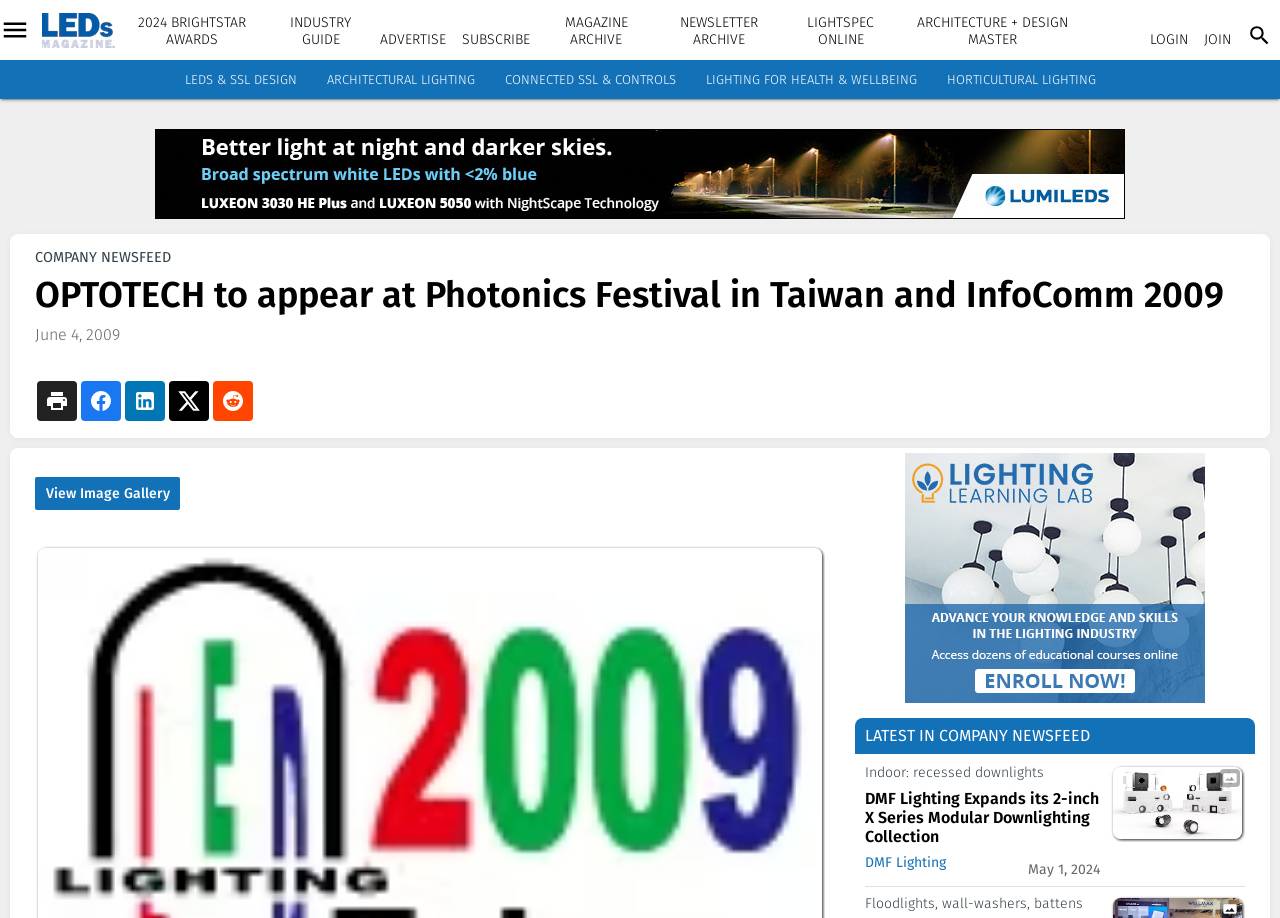Determine the bounding box coordinates of the target area to click to execute the following instruction: "Click on LEDs Magazine."

[0.033, 0.0, 0.09, 0.065]